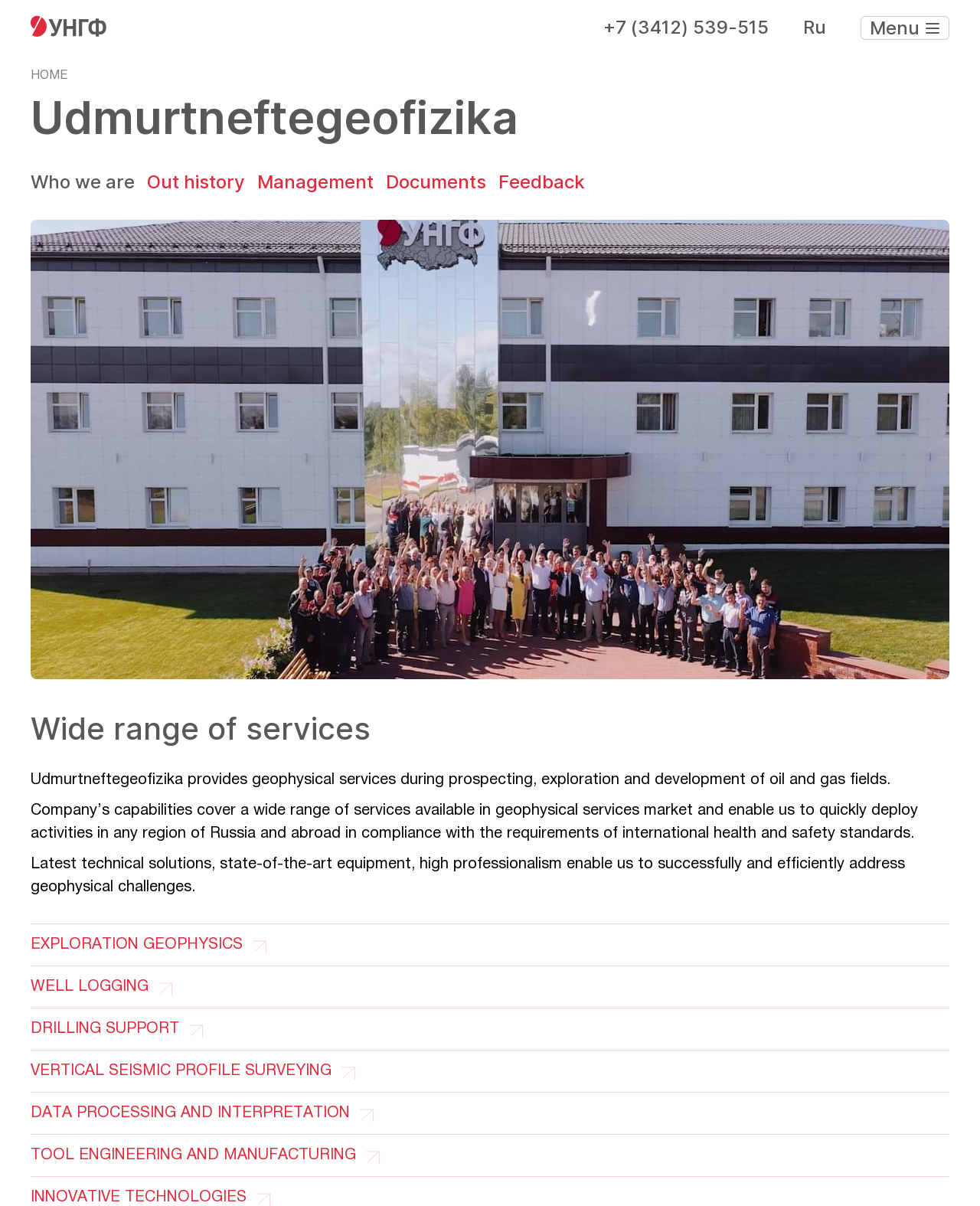Provide the bounding box coordinates of the area you need to click to execute the following instruction: "Open the menu".

[0.878, 0.013, 0.969, 0.033]